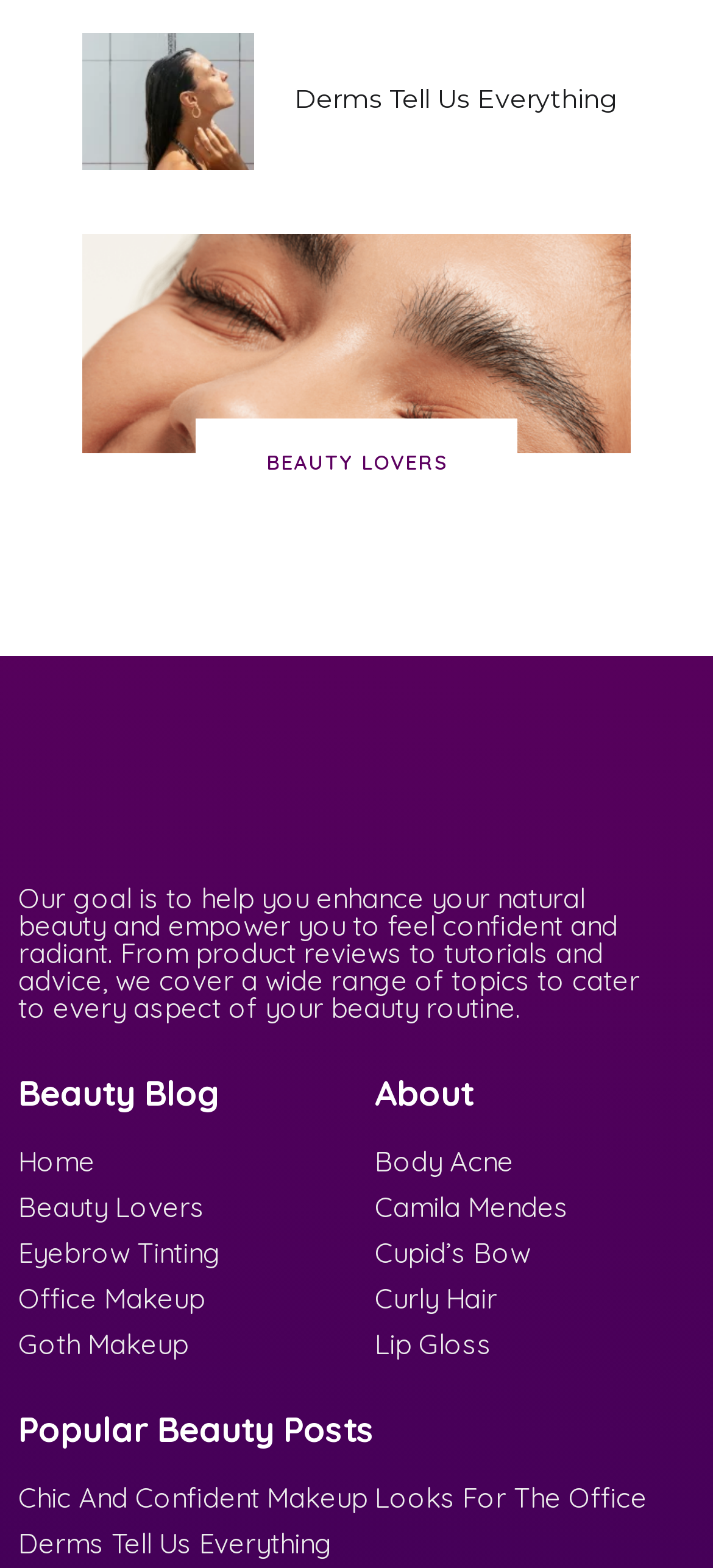How many categories are listed under 'Beauty Lovers'?
Please look at the screenshot and answer using one word or phrase.

8